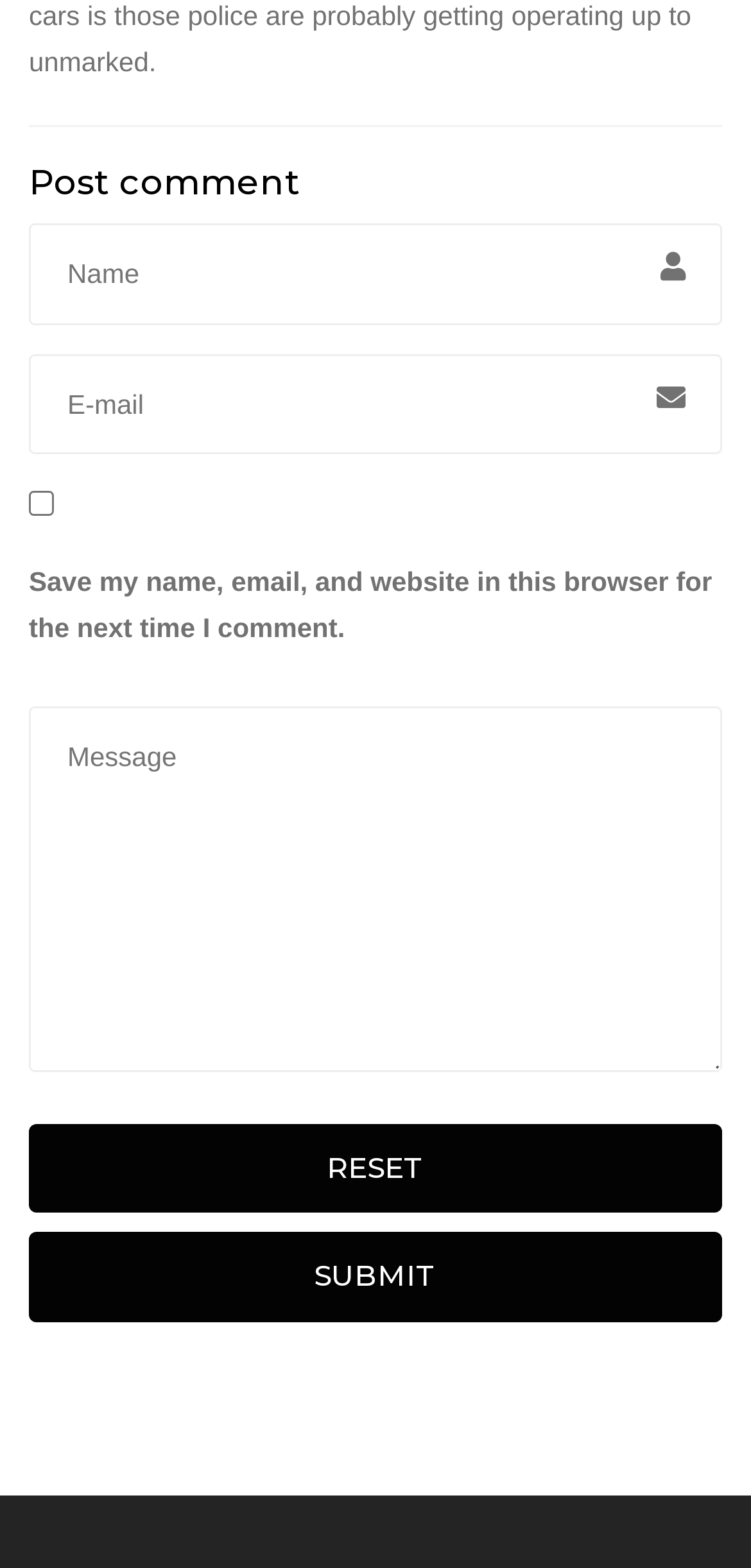Answer the question in a single word or phrase:
What is the purpose of the 'SUBMIT' button?

To submit a comment